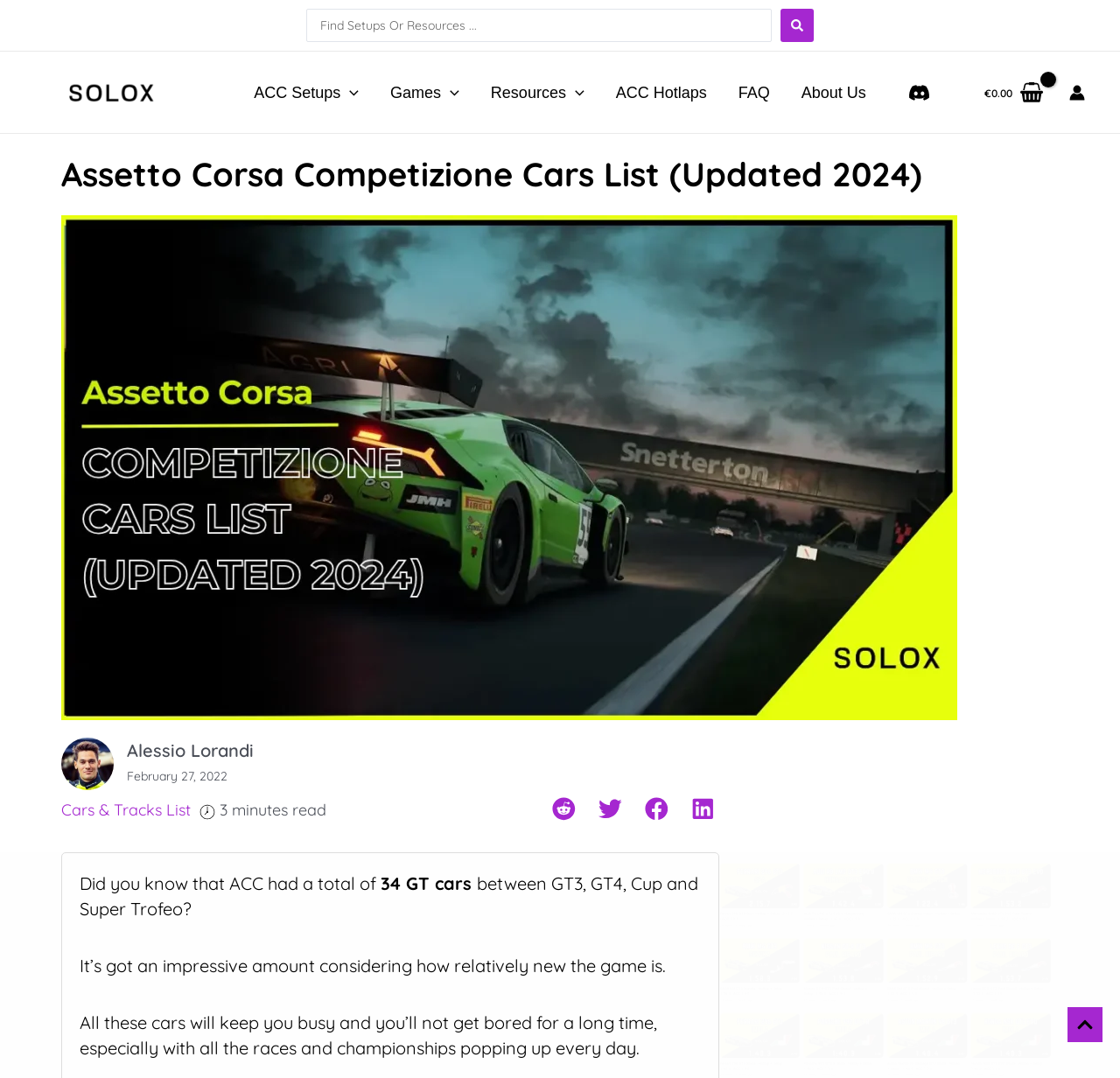Please specify the bounding box coordinates in the format (top-left x, top-left y, bottom-right x, bottom-right y), with all values as floating point numbers between 0 and 1. Identify the bounding box of the UI element described by: aria-label="Share on linkedin"

[0.611, 0.733, 0.644, 0.768]